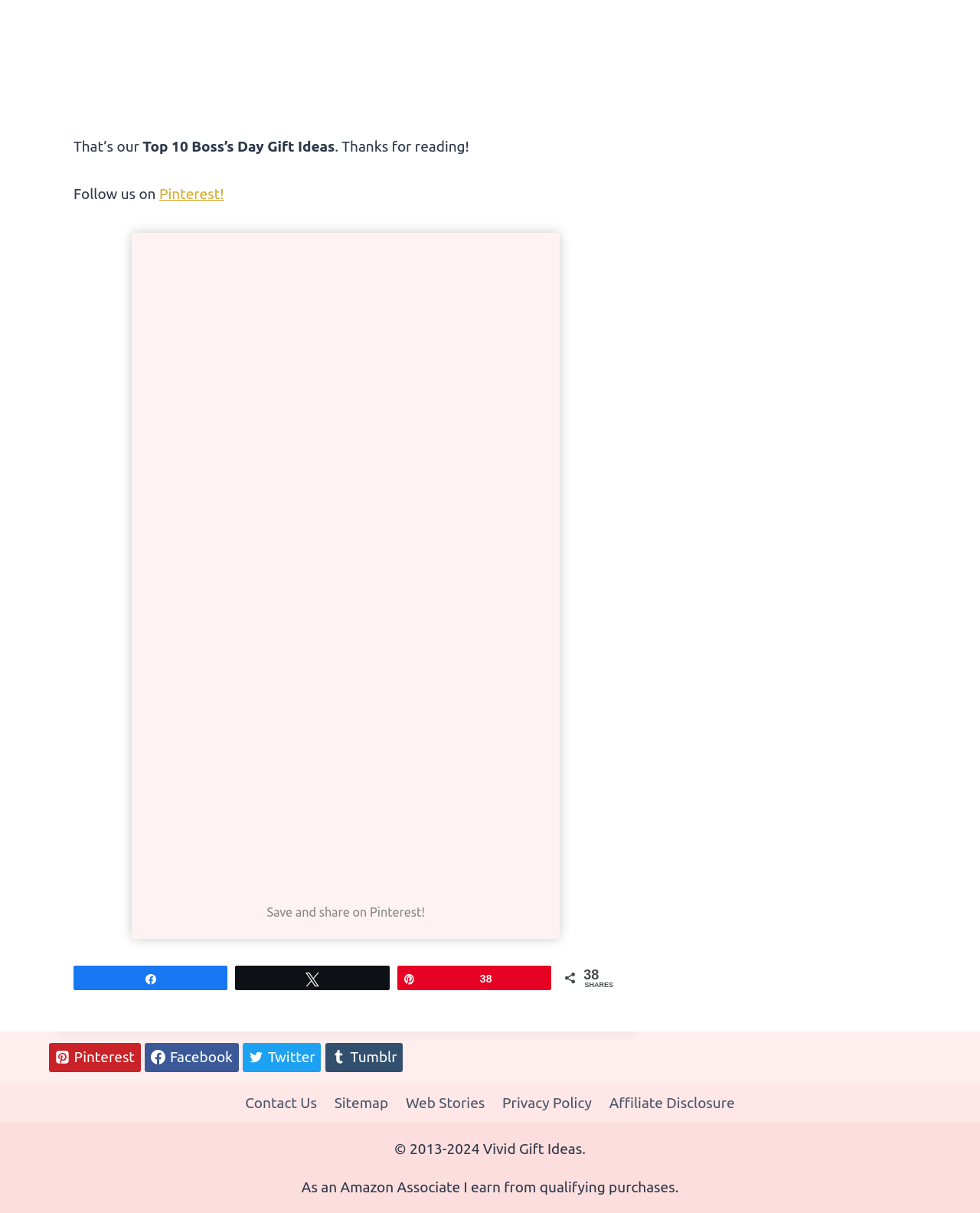What is the topic of the webpage?
Examine the image closely and answer the question with as much detail as possible.

The webpage has a title 'Top 10 Boss’s Day Gift Ideas' and contains a figure with a caption 'Boss's Day gifts', indicating that the topic of the webpage is related to gift ideas for Boss's Day.